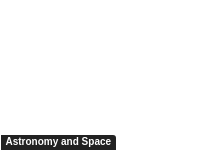From the image, can you give a detailed response to the question below:
What is the purpose of the article link?

The purpose of the article link is to explore astronomical topics, as it may lead to a collection of articles or pieces that delve into various aspects of space exploration, celestial events, and scientific discoveries, as suggested by the caption.